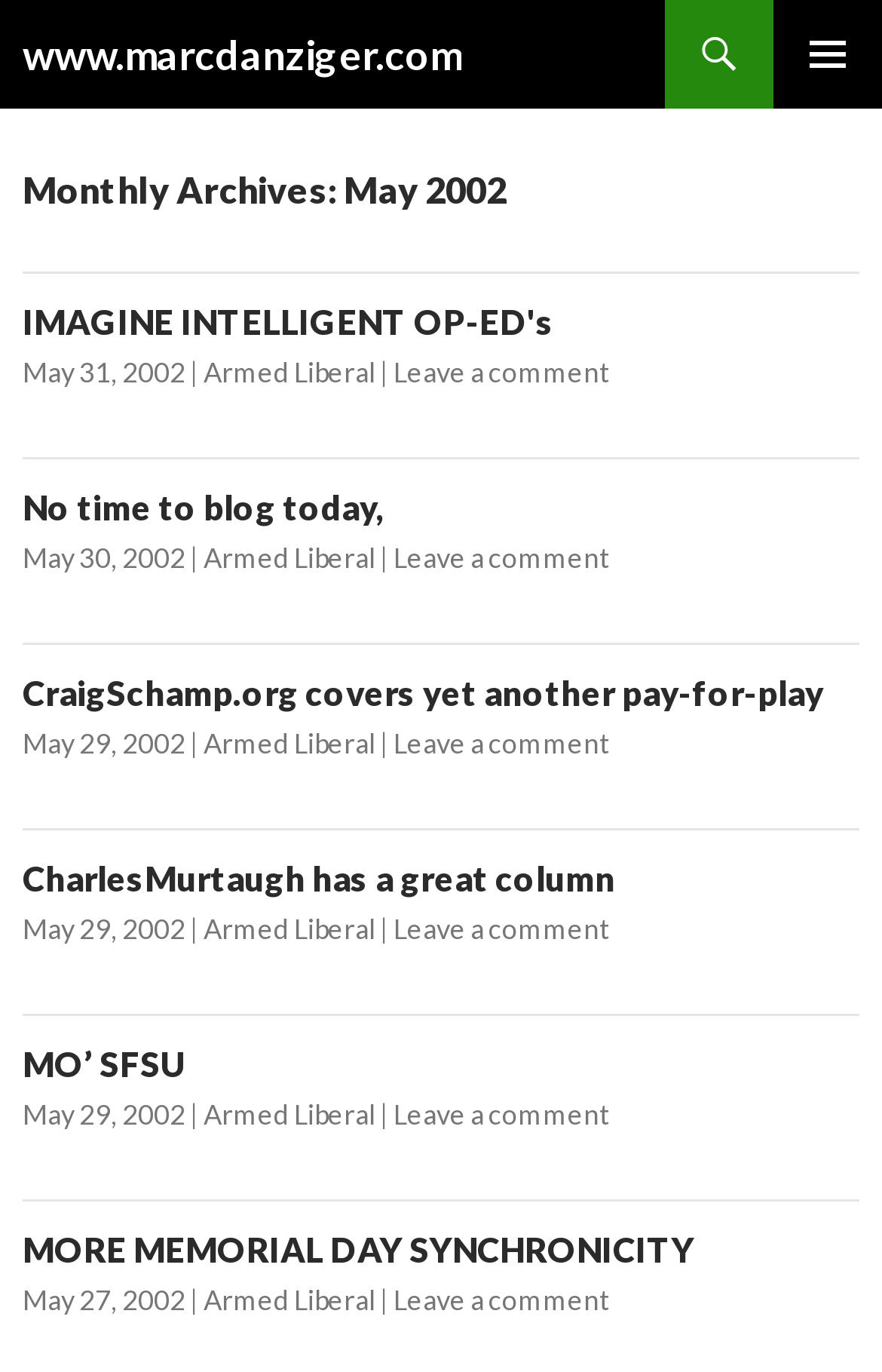Find the bounding box coordinates of the UI element according to this description: "Cookies".

None